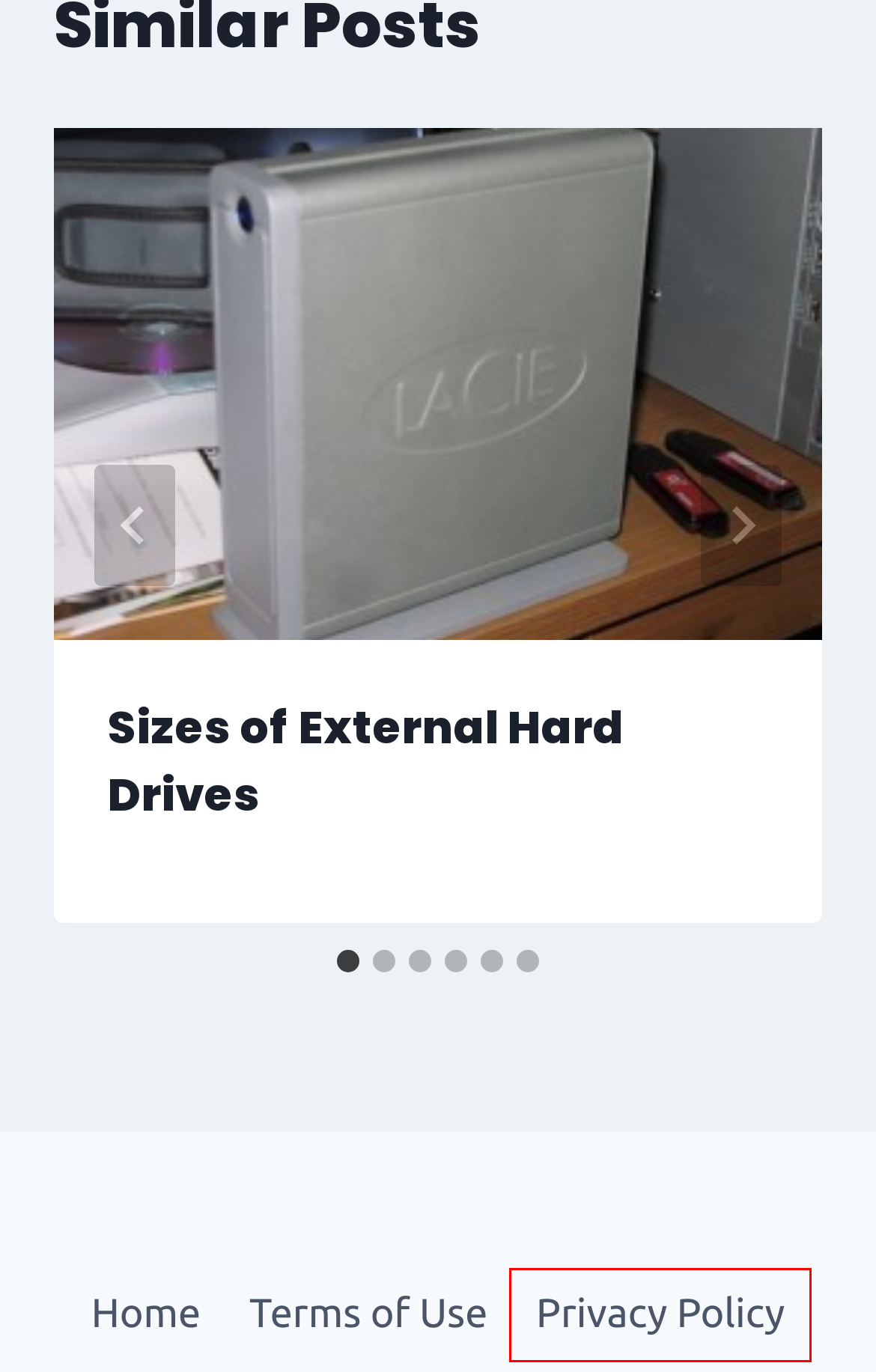Look at the given screenshot of a webpage with a red rectangle bounding box around a UI element. Pick the description that best matches the new webpage after clicking the element highlighted. The descriptions are:
A. Sizes of External Hard Drives - Dimensions Guide
B. Privacy Policy - Dimensions Guide
C. Terms of Use - Dimensions Guide
D. How Big is Windows Live? - Dimensions Guide
E. Site Index - Dimensions Guide
F. How Big is a 3 Month Old Kitten - Dimensions Guide
G. Dimensions Guide - Because Size Matters
H. Contact - Dimensions Guide

B